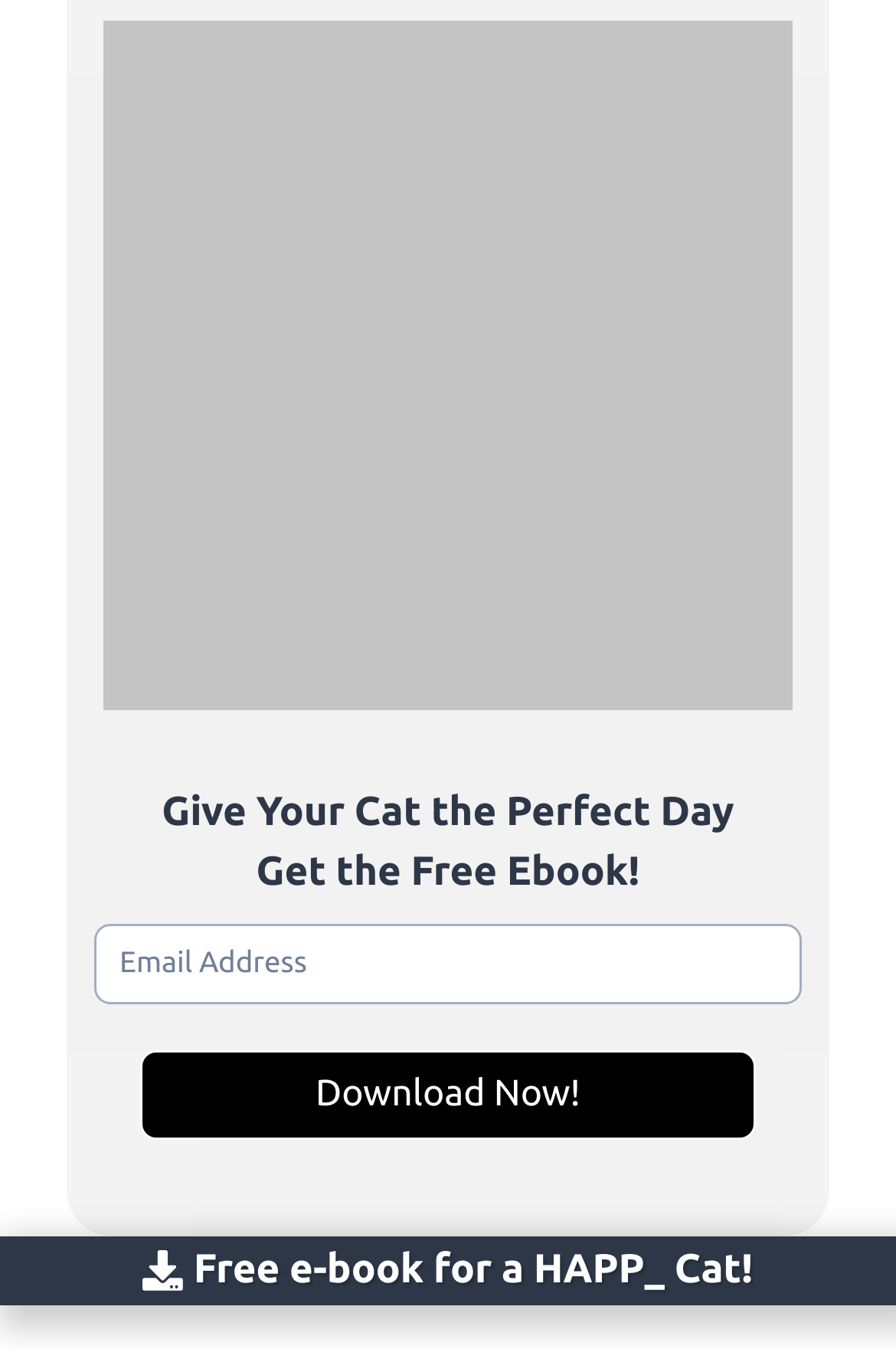Please predict the bounding box coordinates of the element's region where a click is necessary to complete the following instruction: "Click on 'Frequently Asked Questions'". The coordinates should be represented by four float numbers between 0 and 1, i.e., [left, top, right, bottom].

[0.179, 0.42, 0.586, 0.517]